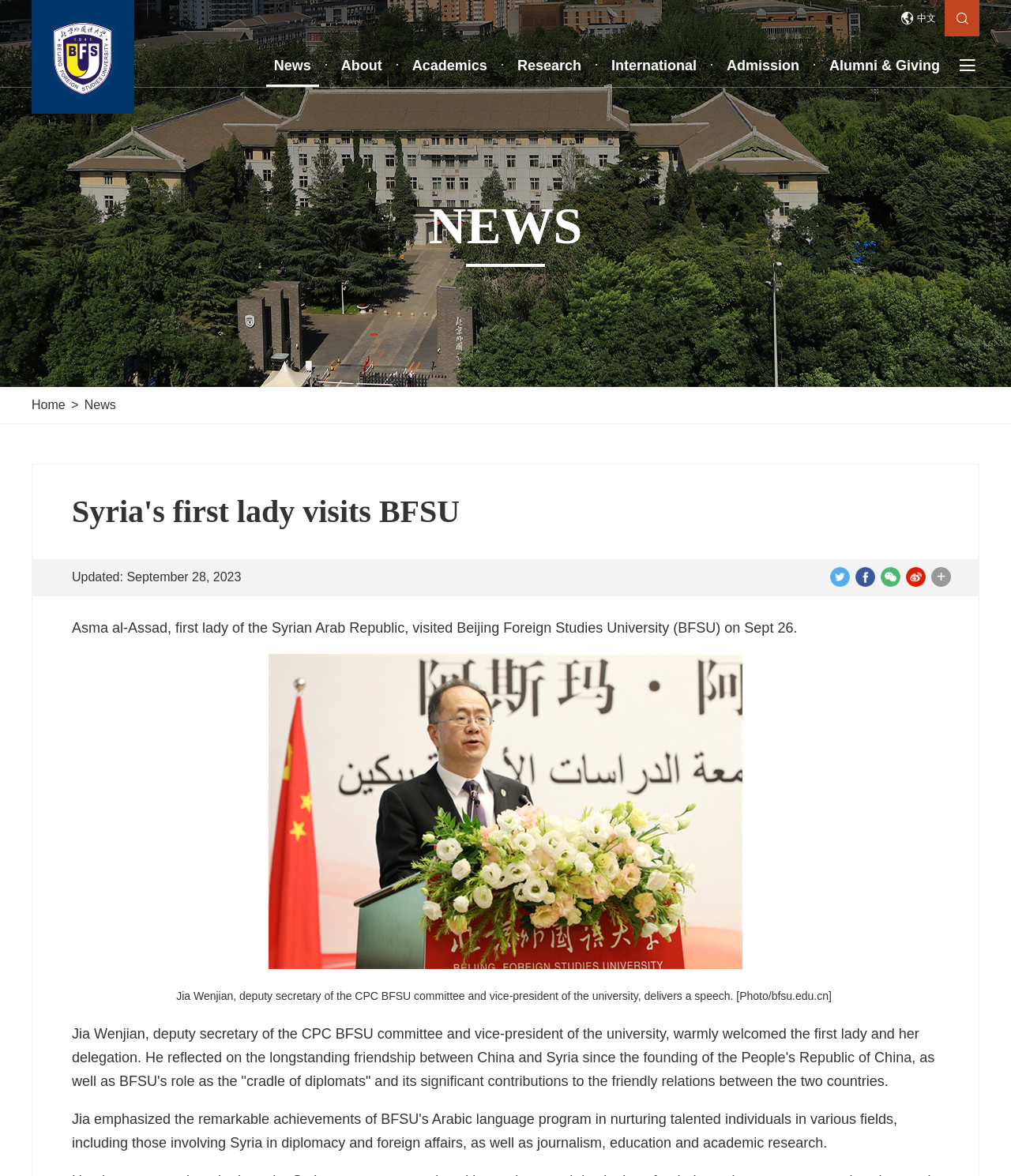Please identify the bounding box coordinates of the region to click in order to complete the task: "Click the '+' button". The coordinates must be four float numbers between 0 and 1, specified as [left, top, right, bottom].

[0.921, 0.482, 0.941, 0.499]